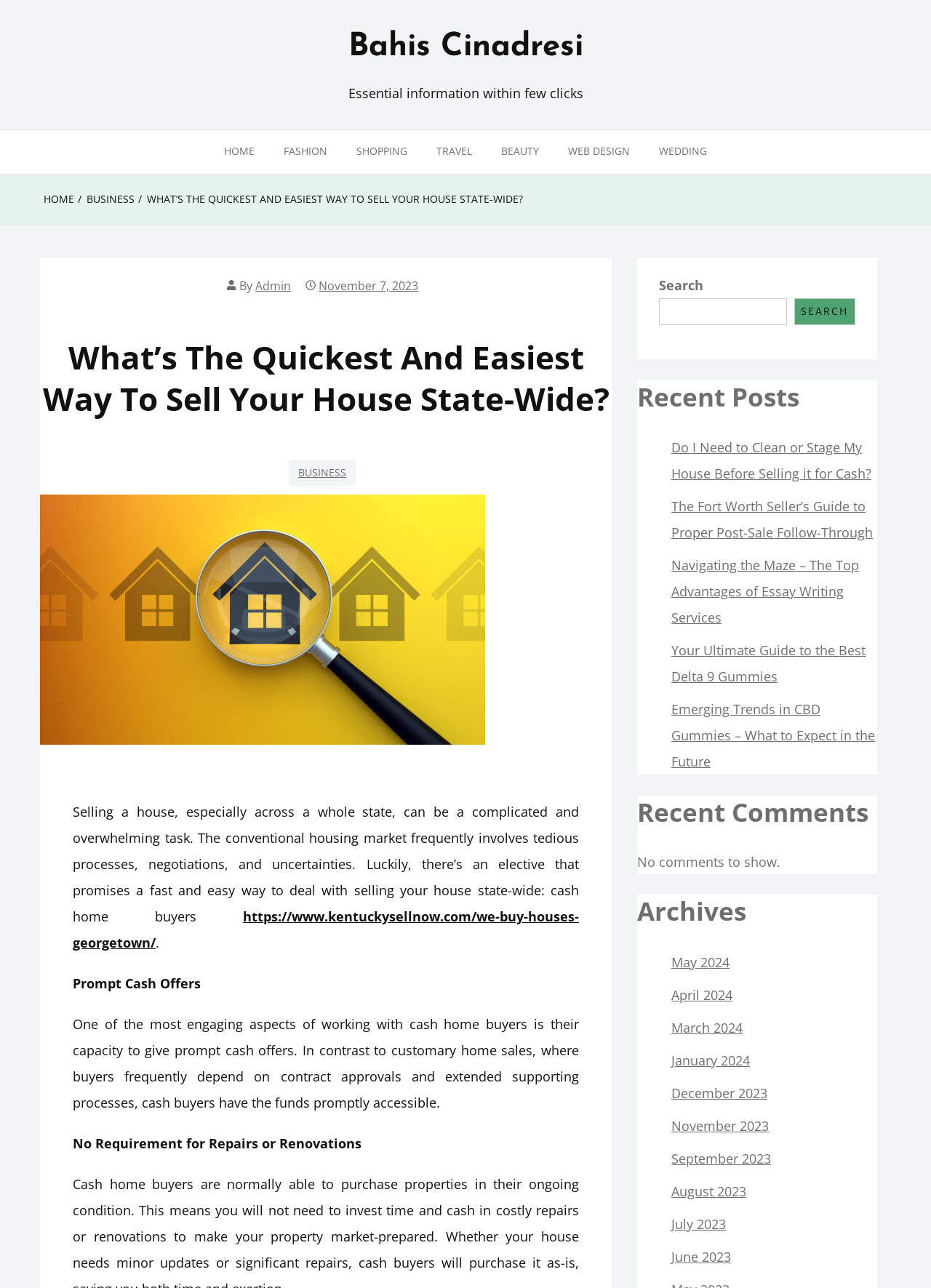What is the benefit of working with cash home buyers?
Use the screenshot to answer the question with a single word or phrase.

Prompt cash offers